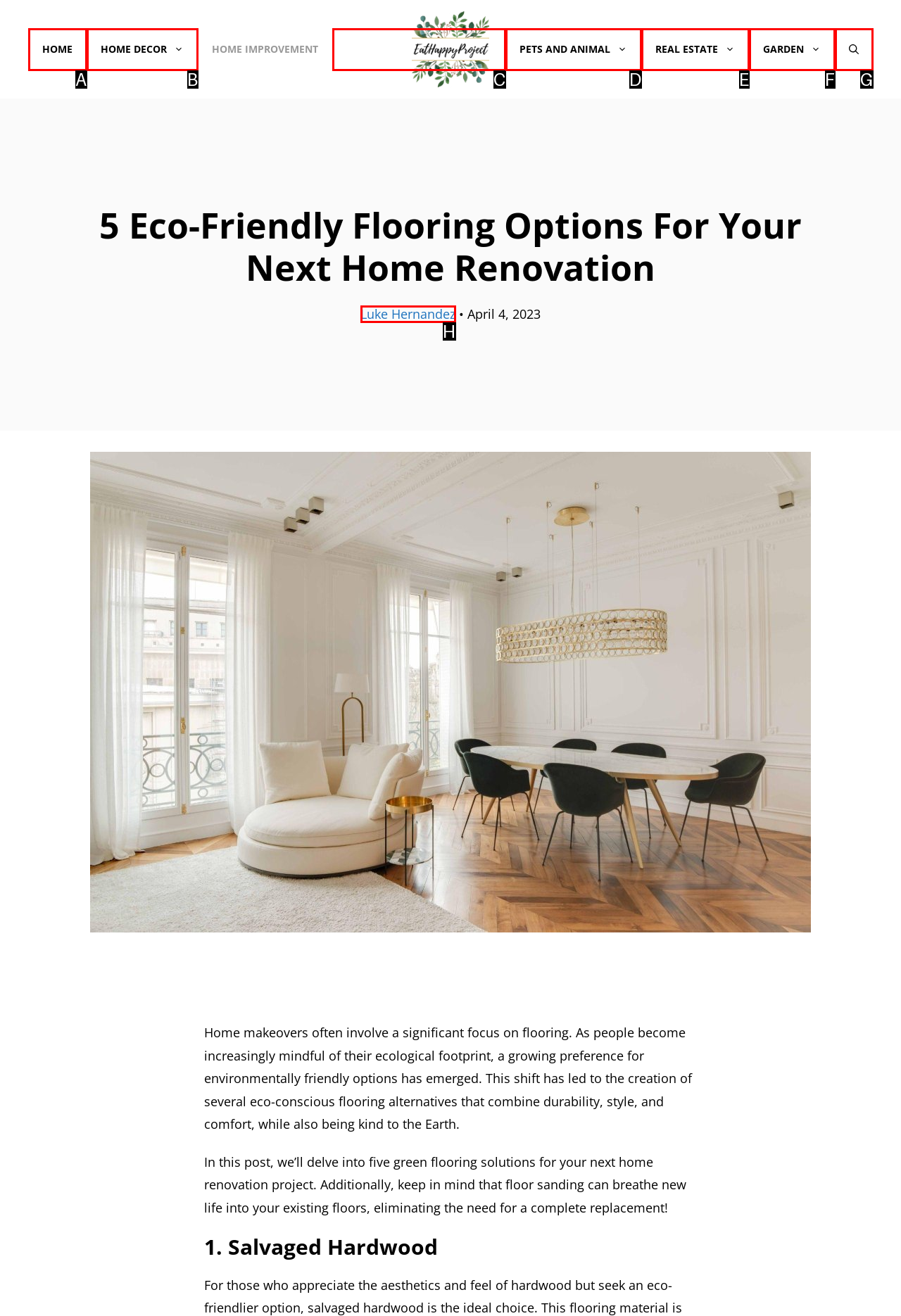Using the provided description: Luke Hernandez, select the HTML element that corresponds to it. Indicate your choice with the option's letter.

H